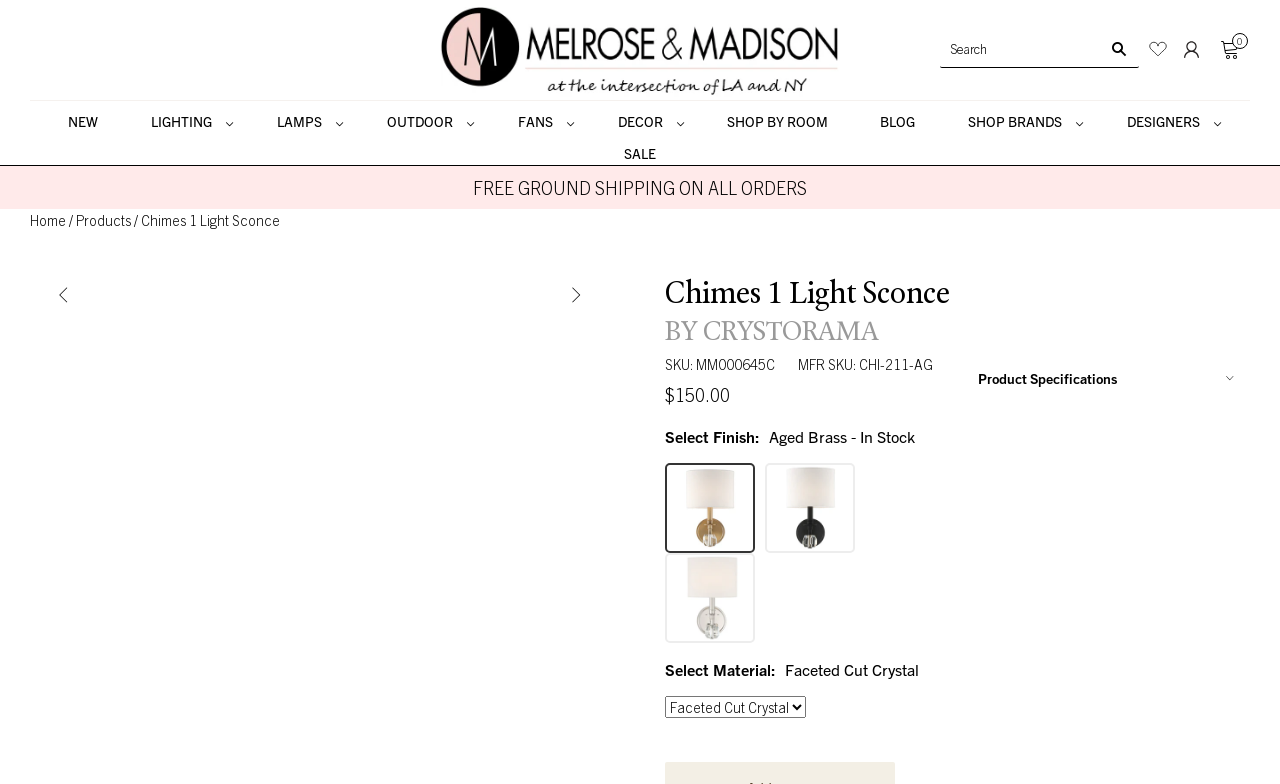Locate the bounding box of the UI element described by: "Products" in the given webpage screenshot.

[0.059, 0.269, 0.102, 0.292]